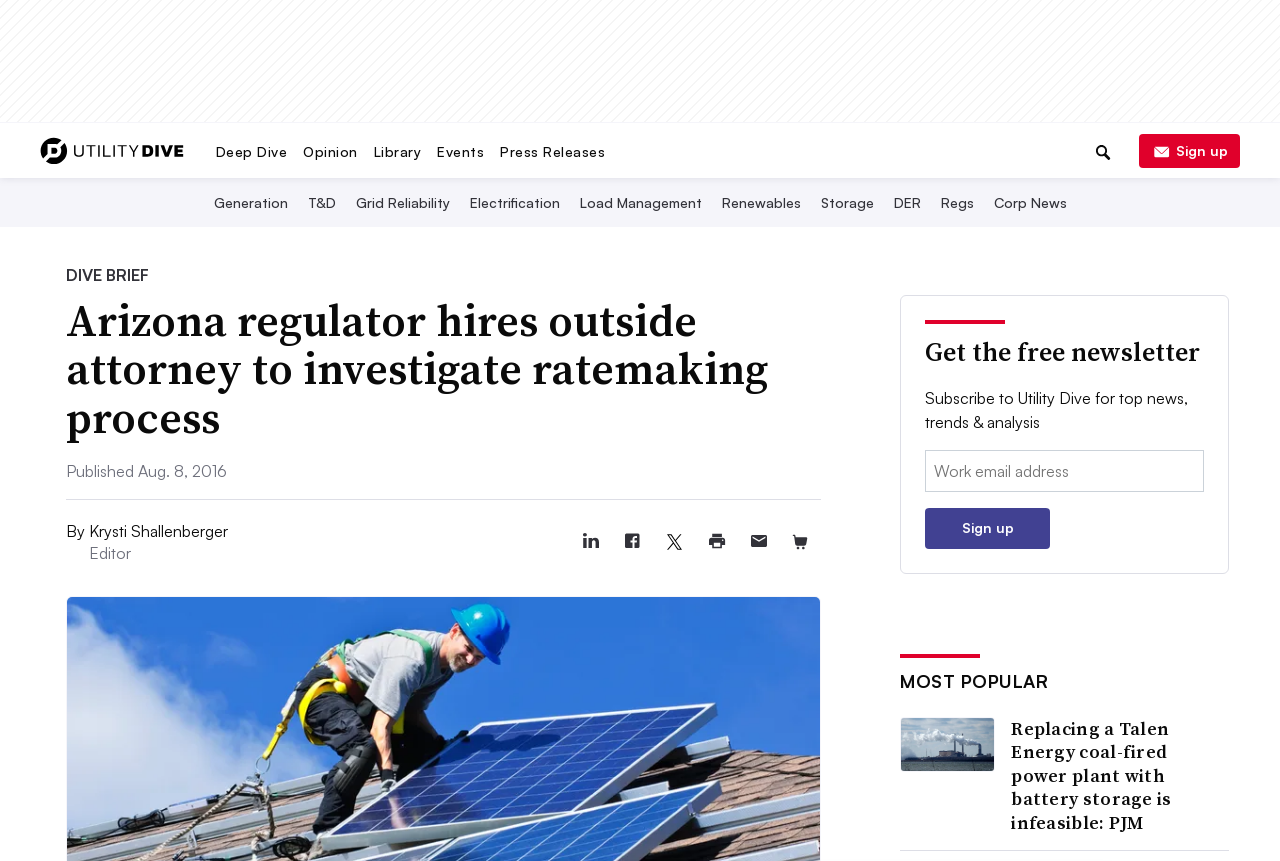Please answer the following query using a single word or phrase: 
What is the purpose of the search box?

To search the website